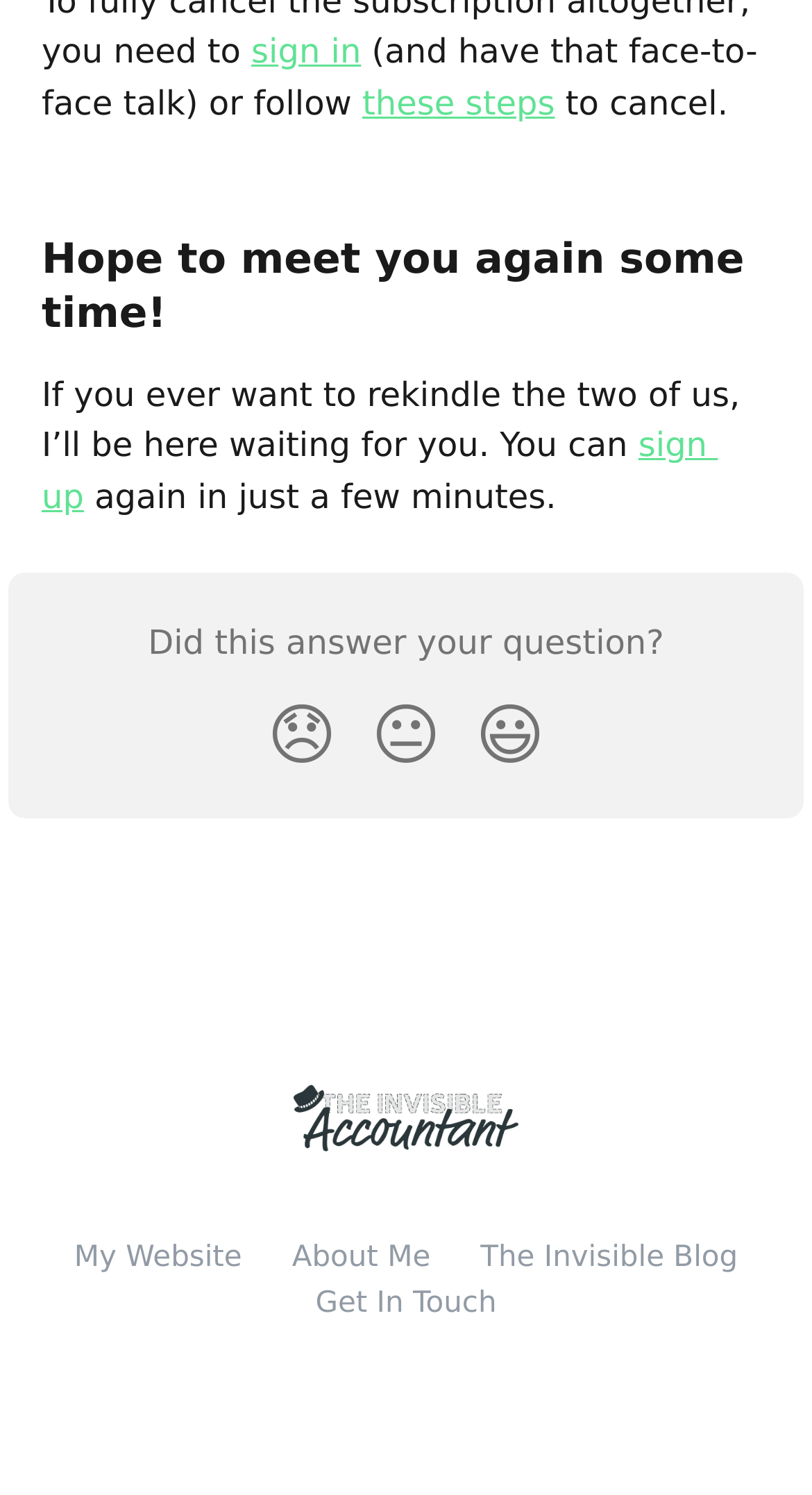Identify the bounding box of the UI element that matches this description: "😃".

[0.564, 0.454, 0.692, 0.531]